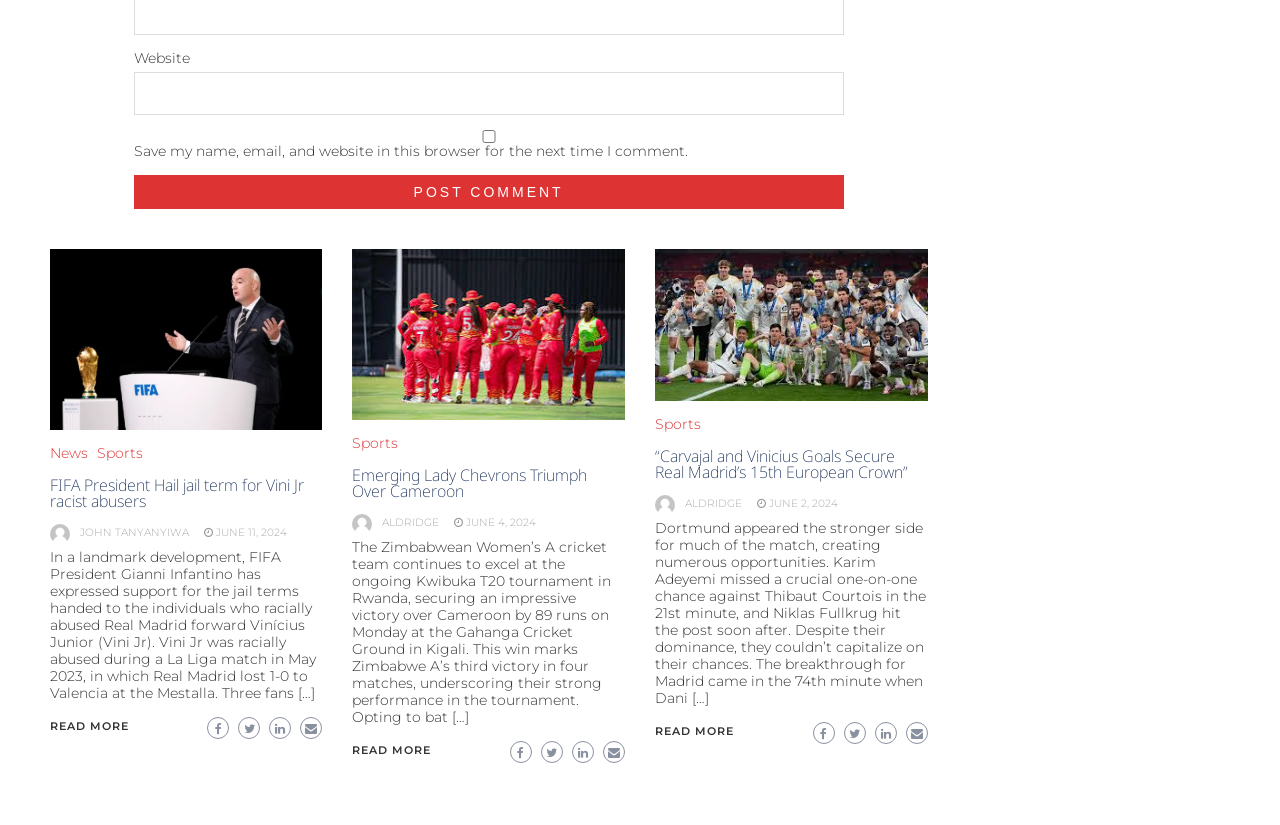What is the name of the FIFA President?
Please answer the question with a detailed response using the information from the screenshot.

The question can be answered by looking at the link 'FIFA President Gianni Infantino' and the corresponding image, which indicates that Gianni Infantino is the FIFA President.